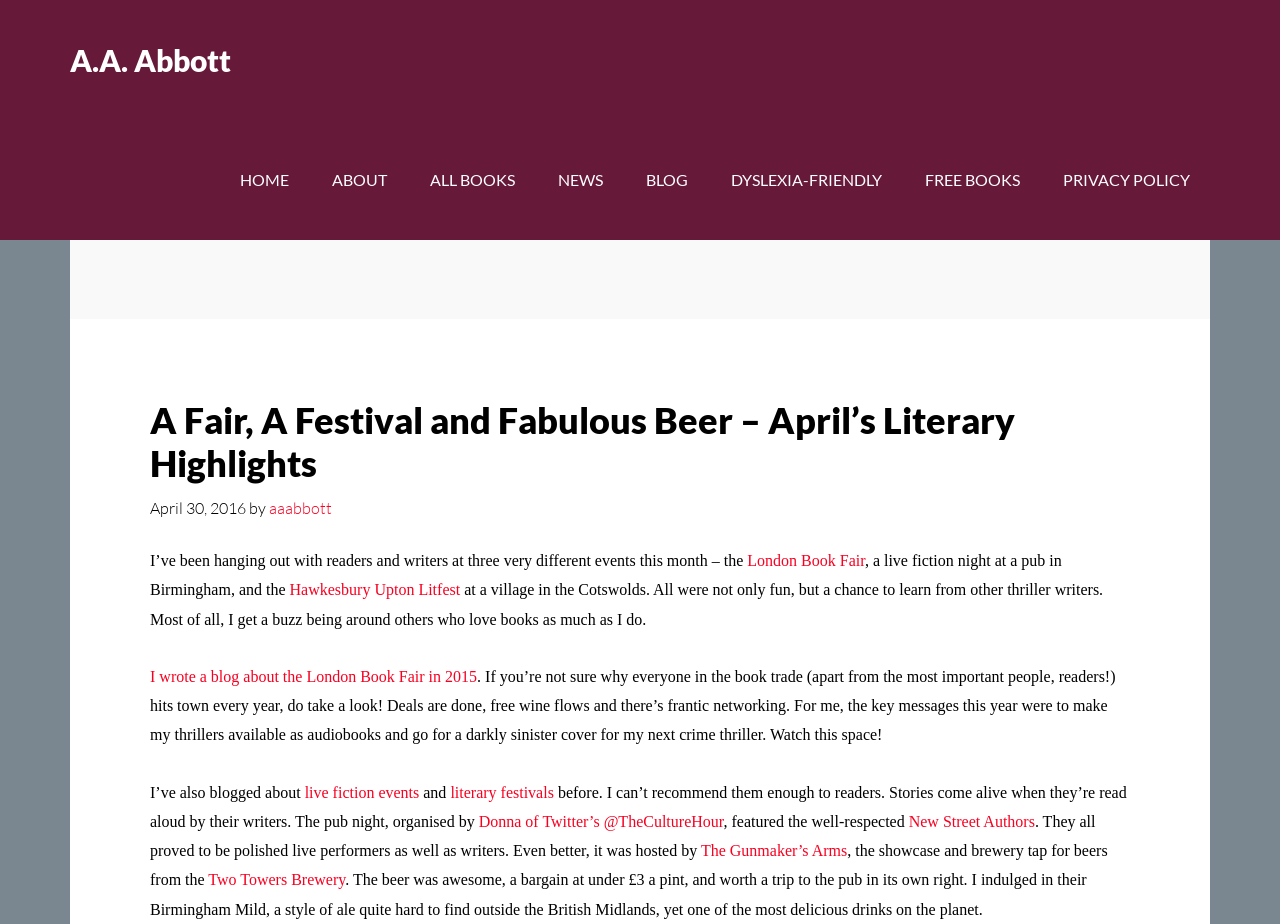Specify the bounding box coordinates of the area to click in order to follow the given instruction: "Go to the 'A.A. Abbott' homepage."

[0.055, 0.045, 0.18, 0.084]